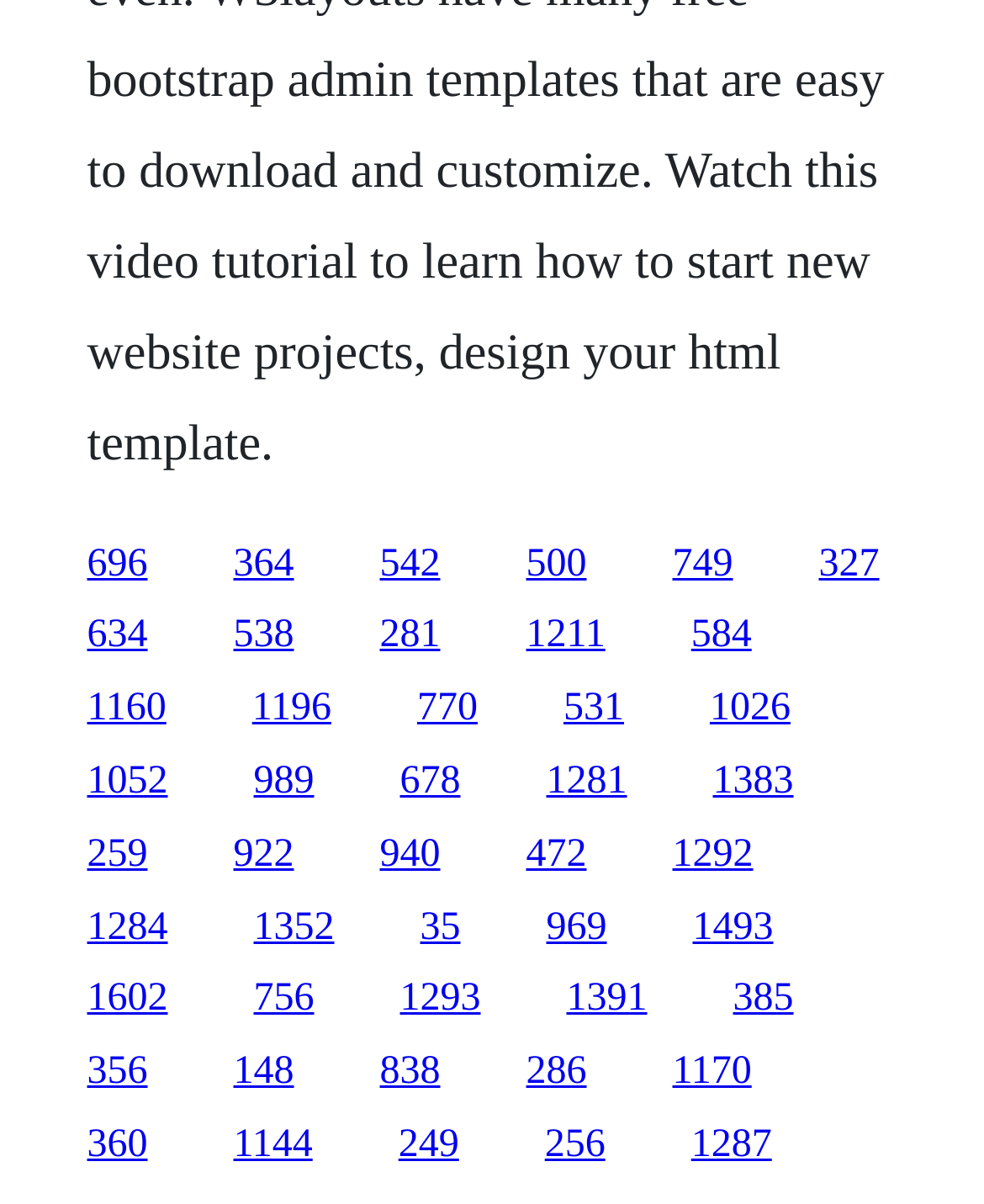Pinpoint the bounding box coordinates of the clickable element needed to complete the instruction: "Contact the website administrator". The coordinates should be provided as four float numbers between 0 and 1: [left, top, right, bottom].

None